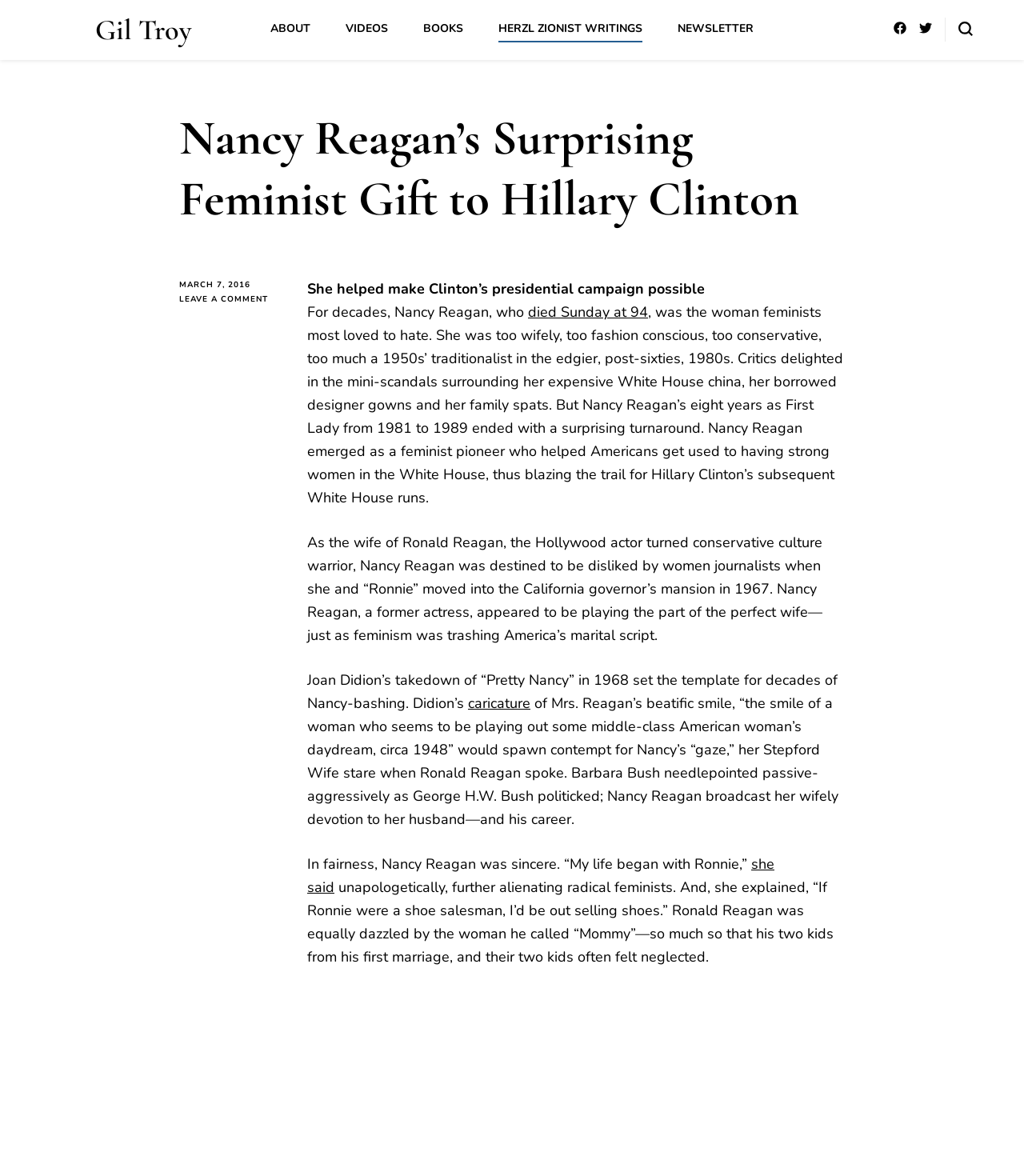Create an in-depth description of the webpage, covering main sections.

The webpage is an article about Nancy Reagan's surprising feminist gift to Hillary Clinton. At the top, there are several links to different sections of the website, including "ABOUT", "VIDEOS", "BOOKS", and "NEWSLETTER". On the right side, there is a search form toggle button with an image of a magnifying glass.

The main article title, "Nancy Reagan’s Surprising Feminist Gift to Hillary Clinton", is prominently displayed in the middle of the page. Below the title, there is a link to the date "MARCH 7, 2016" and a link to leave a comment on the article.

The article begins with a brief summary, stating that Nancy Reagan helped make Clinton's presidential campaign possible. The text then delves into Nancy Reagan's life, describing how she was initially disliked by women journalists and feminists due to her traditionalist views and her role as the wife of Ronald Reagan. However, the article argues that Nancy Reagan eventually emerged as a feminist pioneer, helping to pave the way for Hillary Clinton's subsequent White House runs.

The article is divided into several paragraphs, each discussing different aspects of Nancy Reagan's life and legacy. There are several links and images throughout the article, including a link to the word "caricature" and a quote from Nancy Reagan herself. Overall, the webpage is a thoughtful and in-depth exploration of Nancy Reagan's surprising feminist legacy.